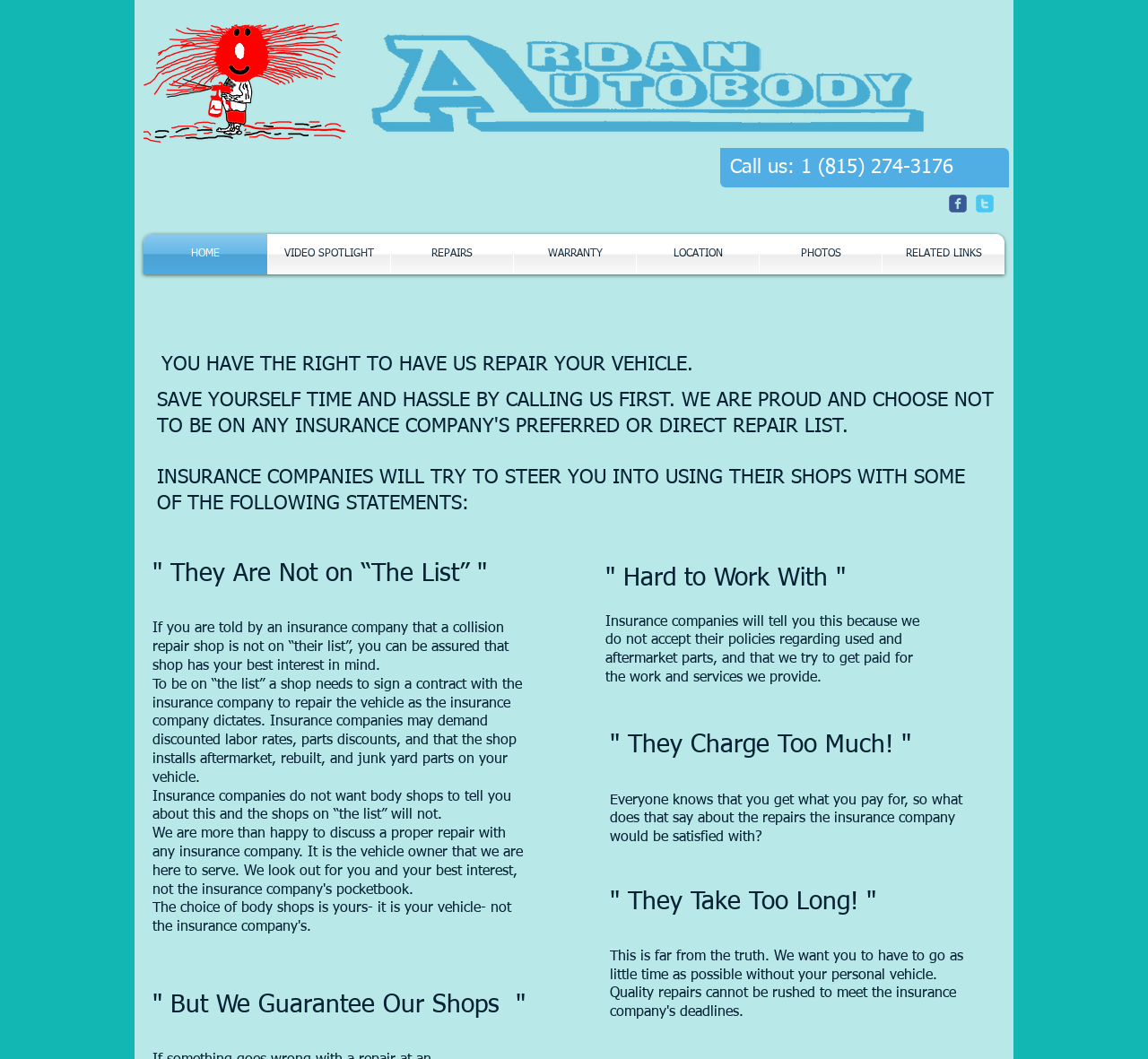Detail the webpage's structure and highlights in your description.

The webpage is about insurance information, specifically related to a body shop called Ardan Auto Body. At the top, there is a heading with a phone number, "Call us: 1 (815) 274-3176". To the right of this heading, there is a social bar with links to Facebook and Twitter, each represented by an icon.

Below the social bar, there is a navigation menu with links to different sections of the website, including "HOME", "VIDEO SPOTLIGHT", "REPAIRS", "WARRANTY", "LOCATION", "PHOTOS", and "RELATED LINKS".

The main content of the webpage is divided into sections. The first section starts with a statement, "YOU HAVE THE RIGHT TO HAVE US REPAIR YOUR VEHICLE." This is followed by a paragraph explaining that insurance companies may try to steer customers towards their preferred shops using certain statements.

The next section is a series of headings and blockquotes that discuss the reasons why a body shop may not be on an insurance company's "list". The text explains that shops on the list have to sign a contract with the insurance company, which may require them to use discounted labor rates, parts, and aftermarket or junkyard parts. The shop guarantees its work and does not accept these policies, which is why it may not be on the list.

Further down, there are more sections with headings and text that discuss the reasons why insurance companies may not want customers to use certain body shops. These reasons include that the shop is "hard to work with", "charges too much", or "takes too long". The text argues that these reasons are not valid and that the shop prioritizes the customer's best interests.